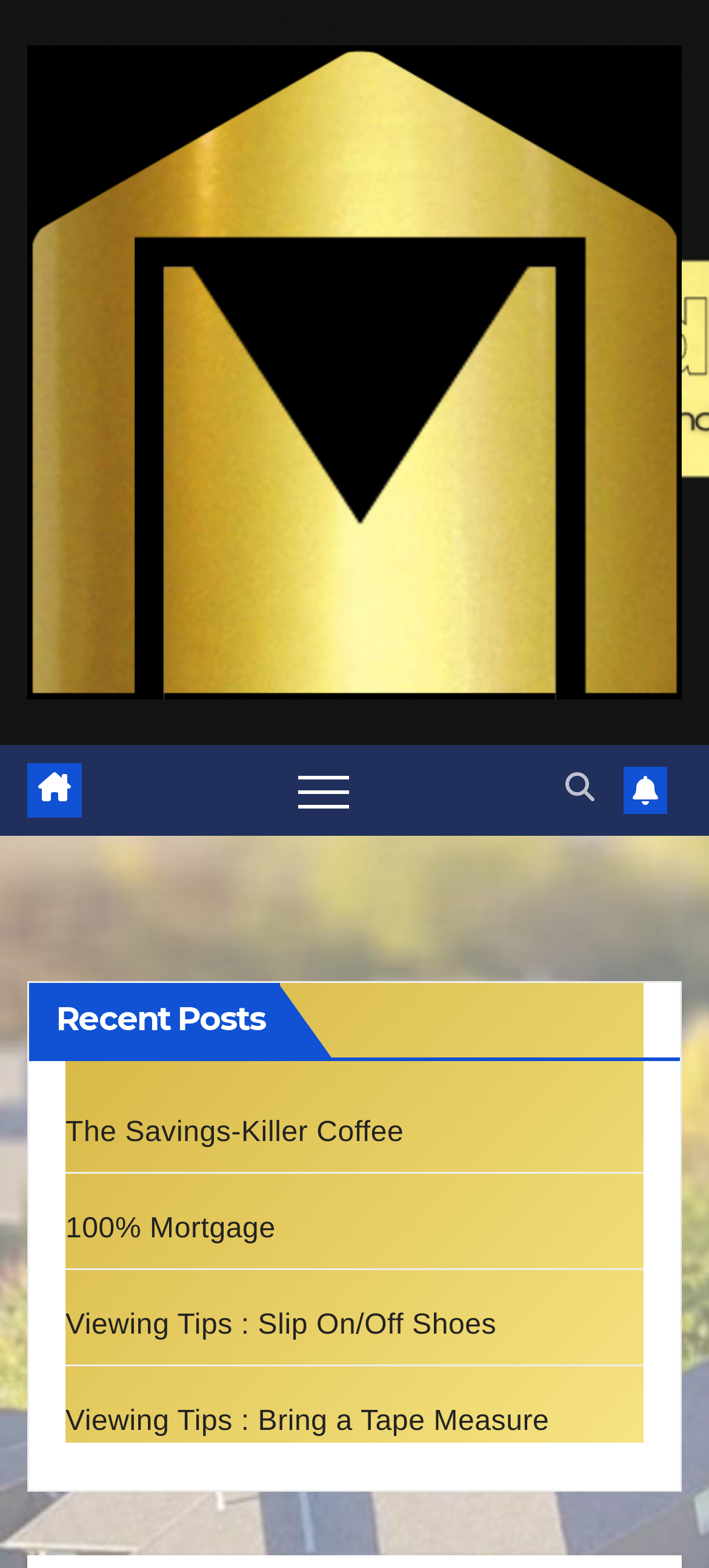Is the navigation menu expanded?
Refer to the image and provide a detailed answer to the question.

I checked the 'Toggle navigation' button and saw that its 'expanded' property is set to 'False', indicating that the navigation menu is not expanded.